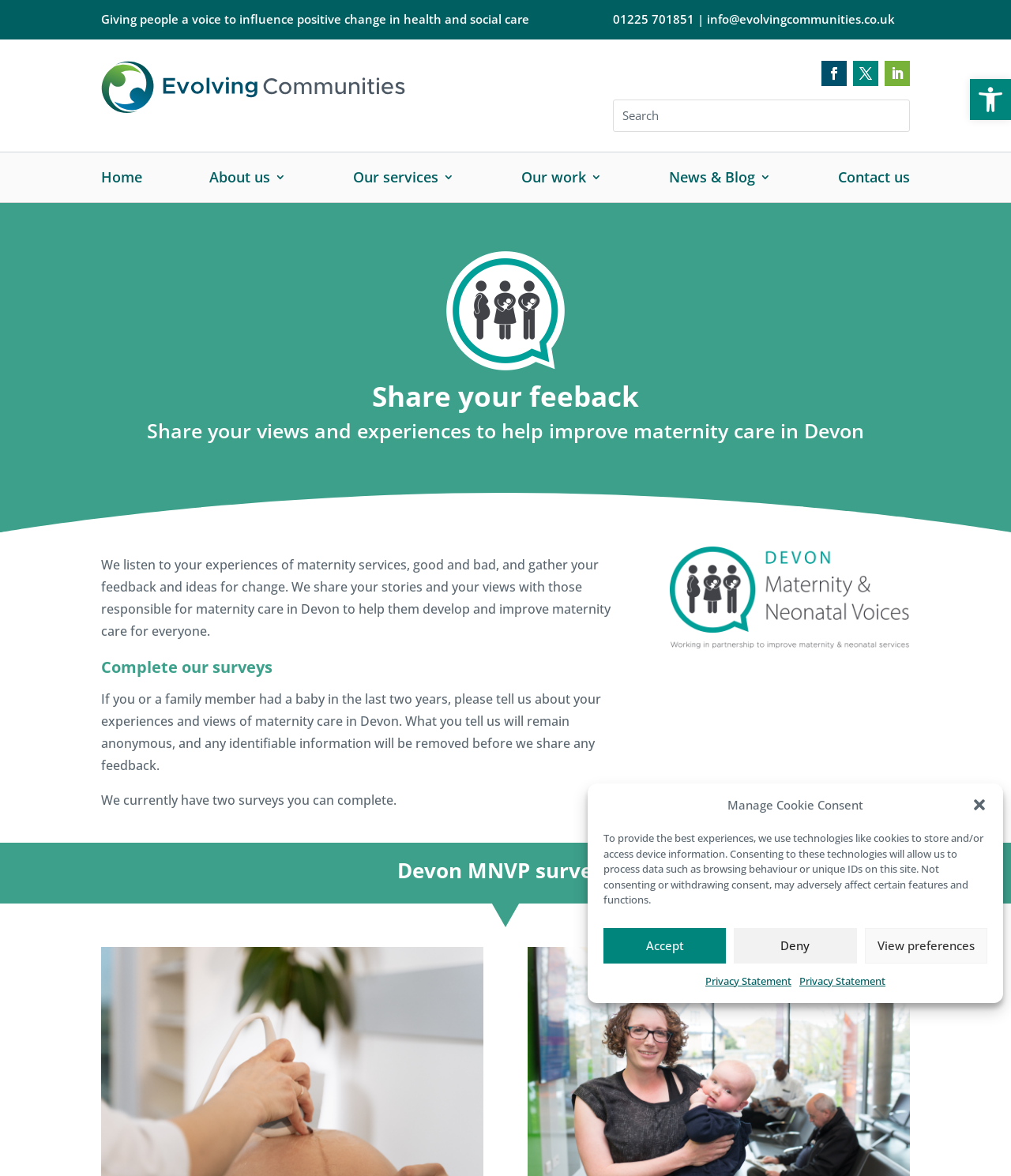Respond to the following question using a concise word or phrase: 
How many links are there in the navigation menu?

6